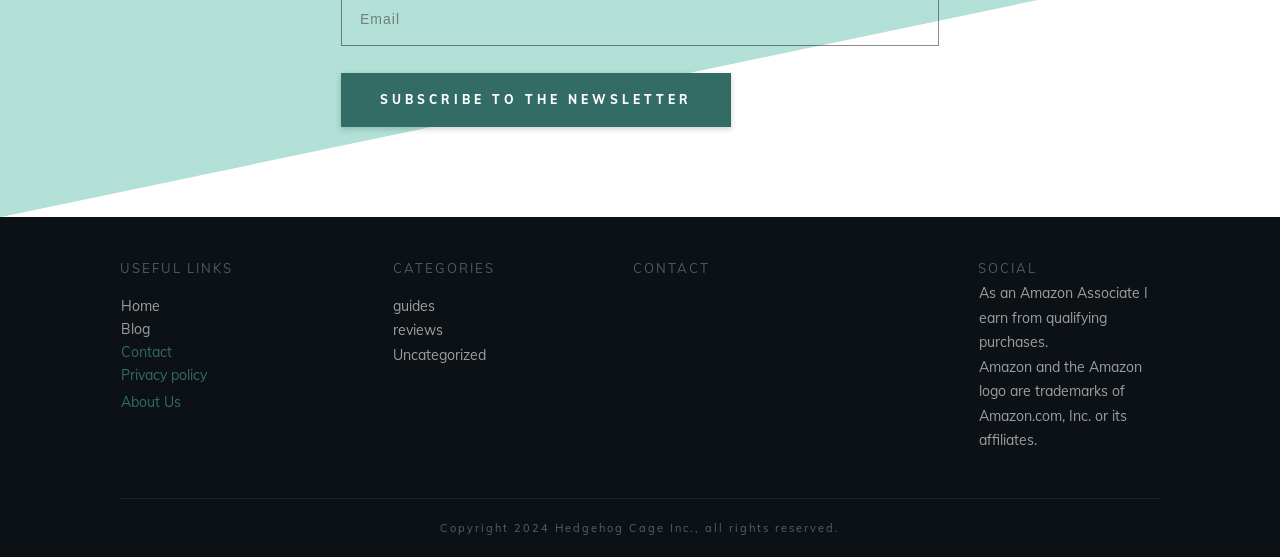Locate the bounding box coordinates of the clickable region necessary to complete the following instruction: "Read guides". Provide the coordinates in the format of four float numbers between 0 and 1, i.e., [left, top, right, bottom].

[0.307, 0.53, 0.339, 0.57]